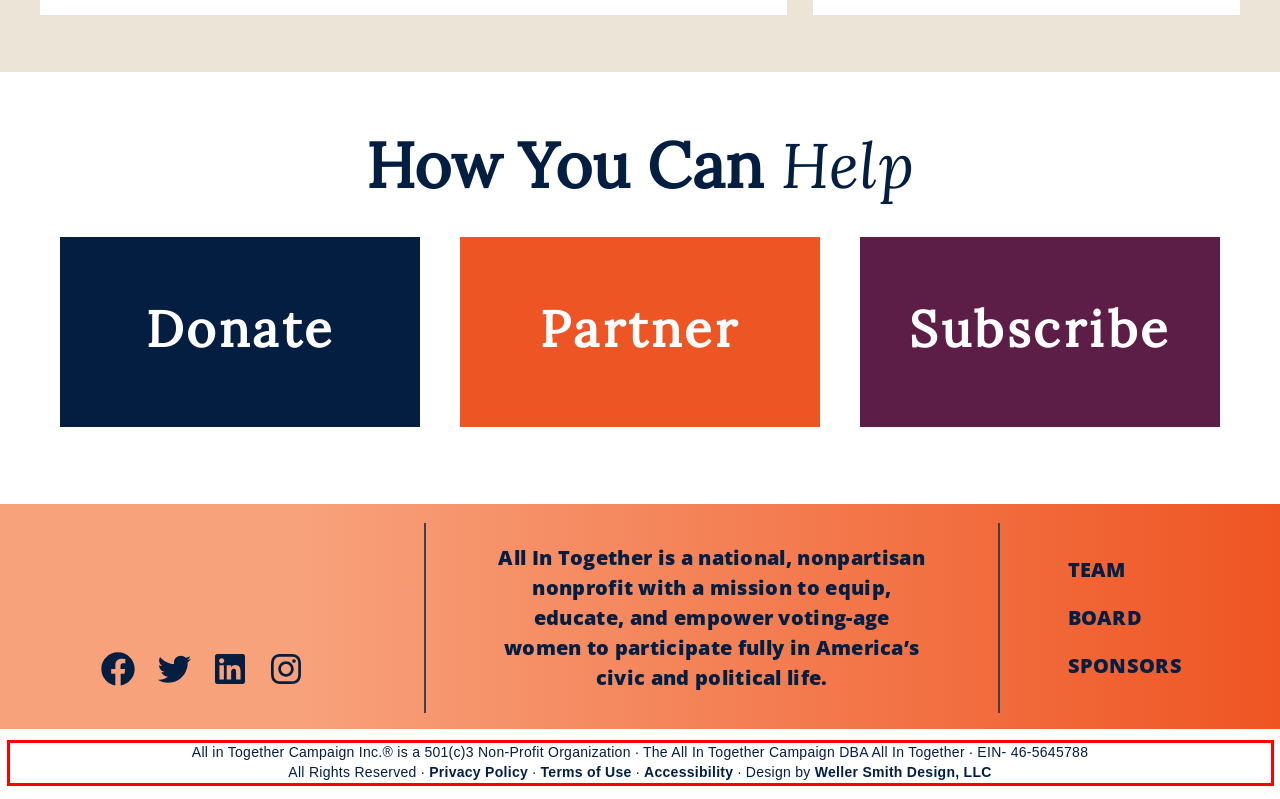Given a screenshot of a webpage, locate the red bounding box and extract the text it encloses.

All in Together Campaign Inc.® is a 501(c)3 Non-Profit Organization · The All In Together Campaign DBA All In Together · EIN- 46-5645788 All Rights Reserved · Privacy Policy · Terms of Use · Accessibility · Design by Weller Smith Design, LLC